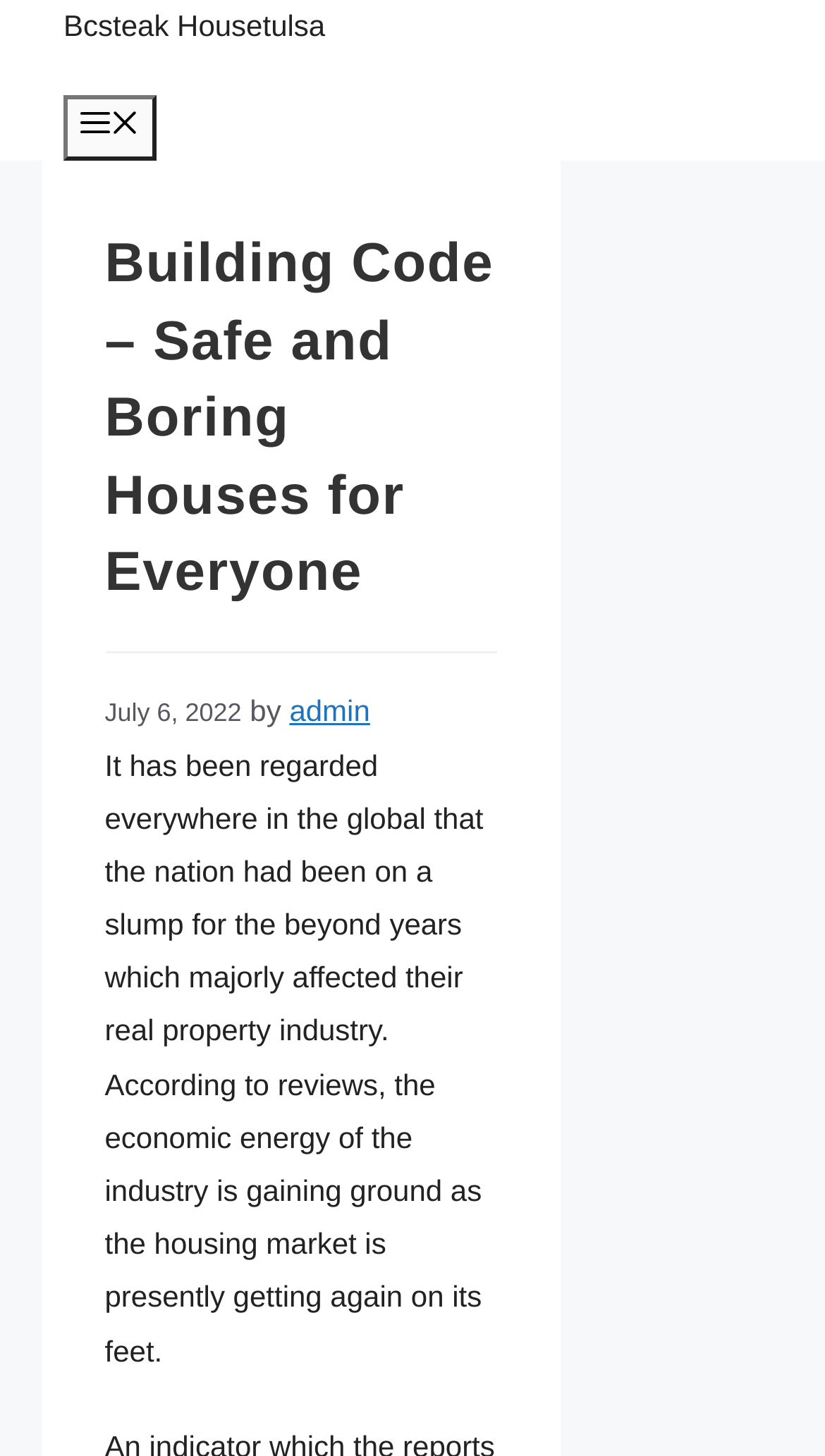Please provide a one-word or phrase answer to the question: 
What is the author of the webpage content?

admin